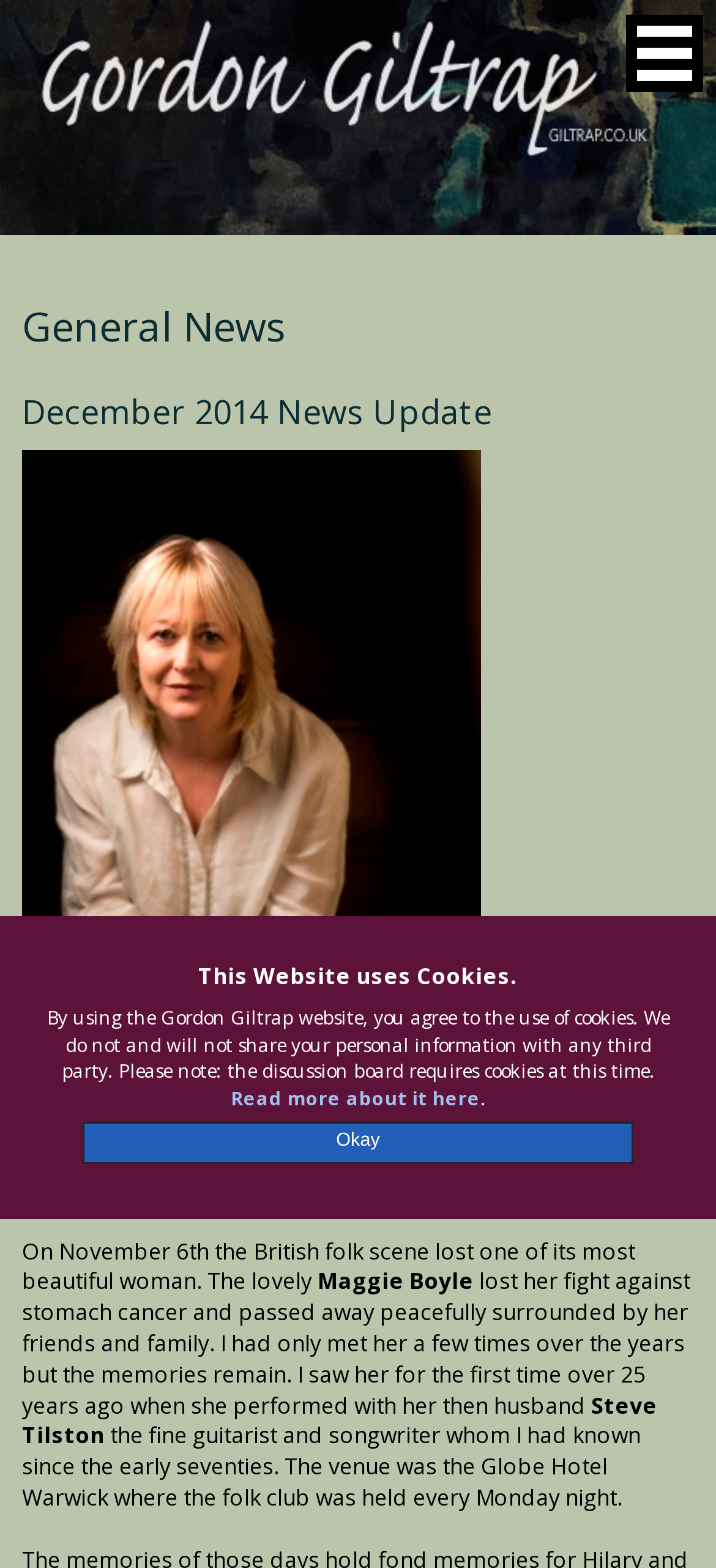Determine the bounding box for the UI element described here: "Okay".

[0.115, 0.716, 0.885, 0.742]